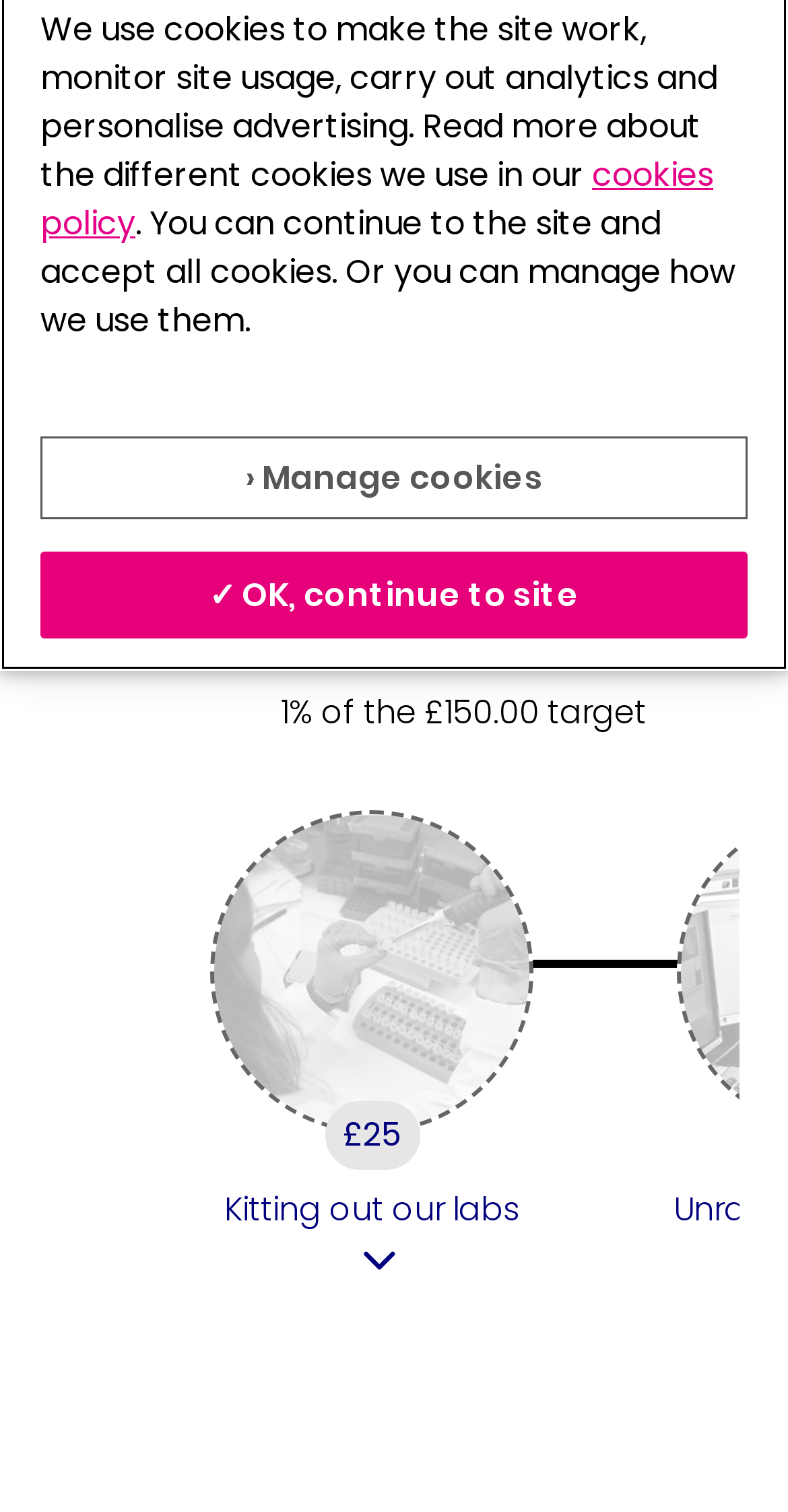Give the bounding box coordinates for the element described by: "View Tool".

None